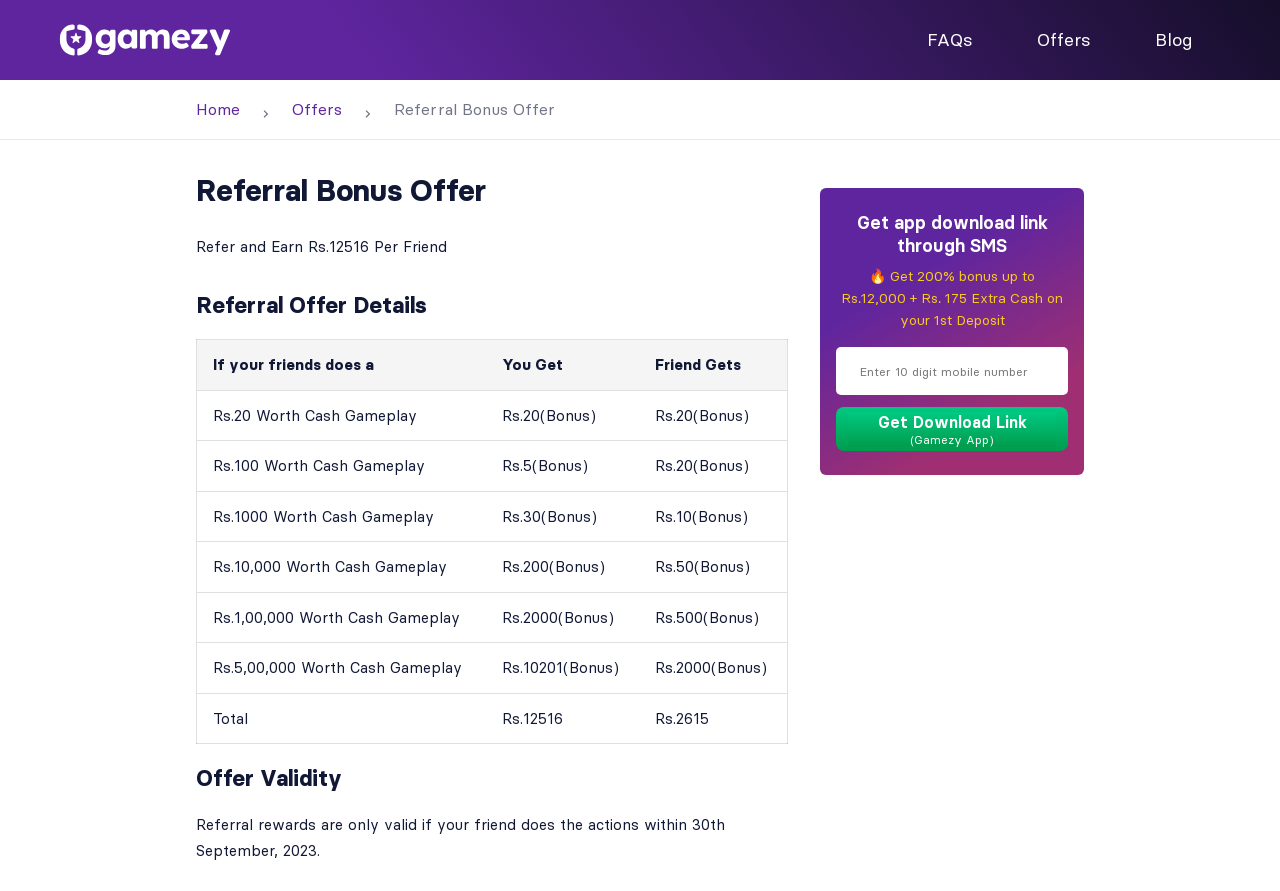Provide a short, one-word or phrase answer to the question below:
What is the deadline for referral rewards?

30th September, 2023